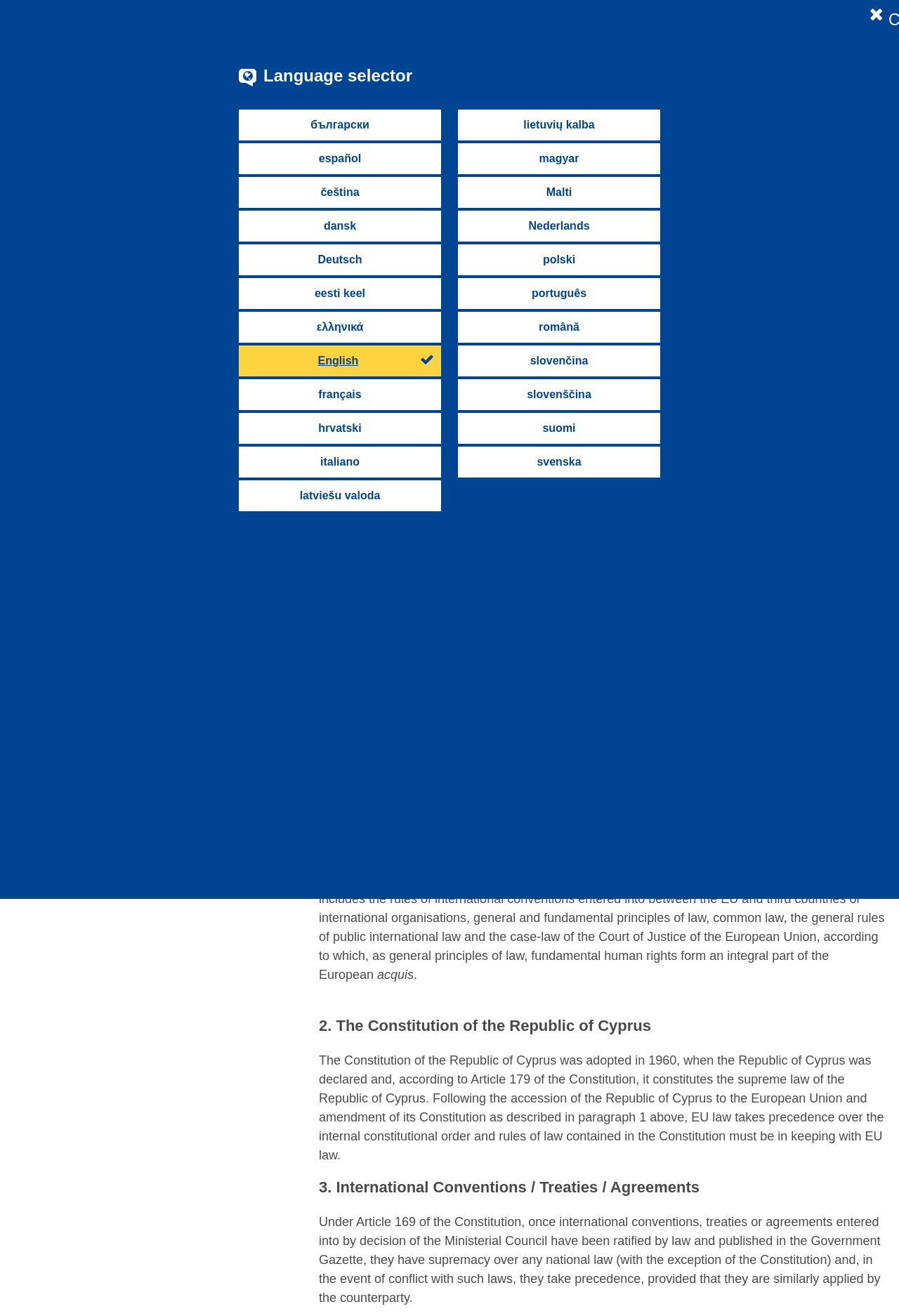Look at the image and answer the question in detail:
What is the name of the court mentioned in the webpage?

I found the name of the court by reading the text content of the webpage, specifically the section that describes the case-law of the Court of Justice of the European Union.